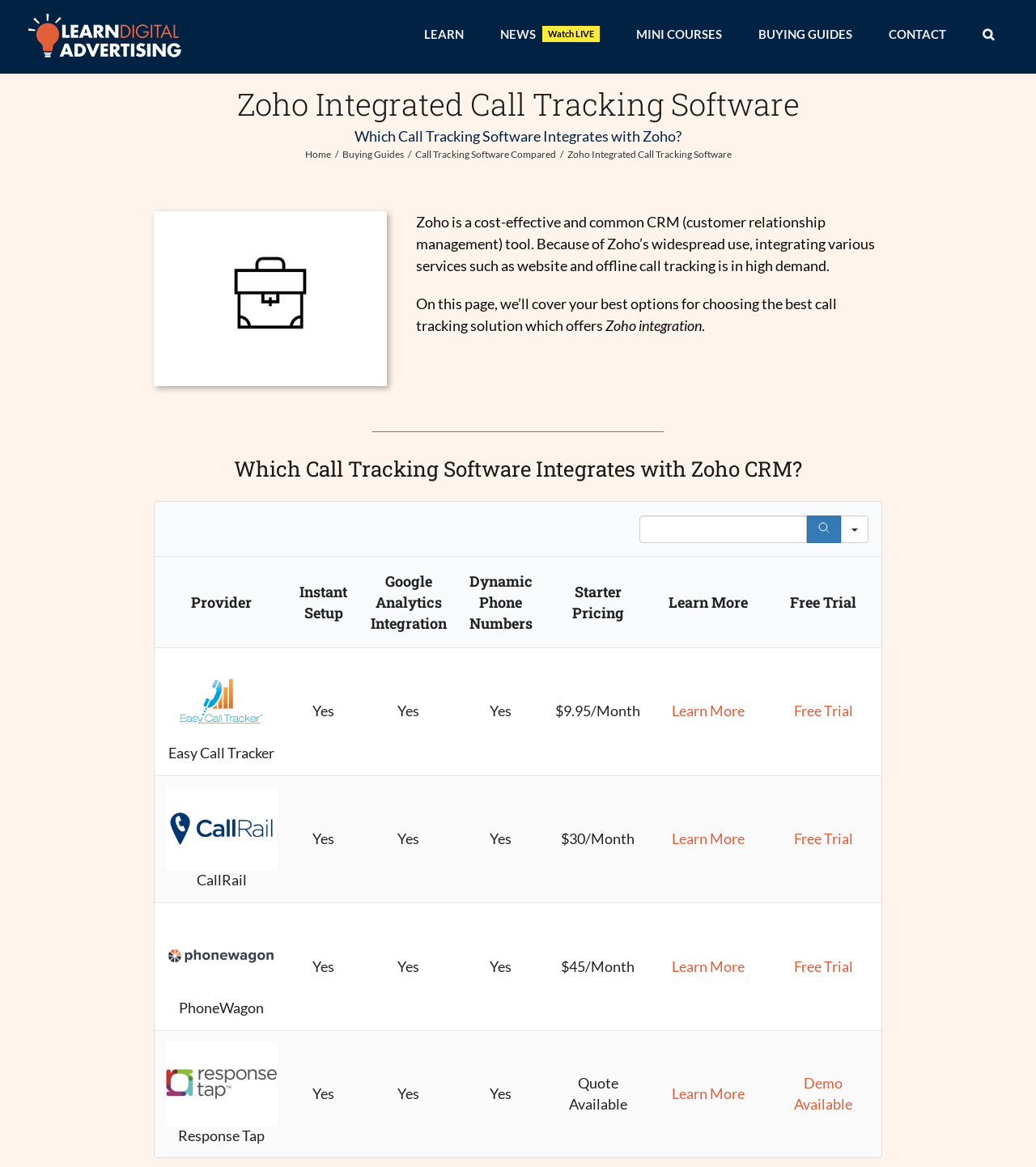Locate the bounding box of the UI element defined by this description: "aria-label="Search in Table"". The coordinates should be given as four float numbers between 0 and 1, formatted as [left, top, right, bottom].

[0.617, 0.442, 0.779, 0.465]